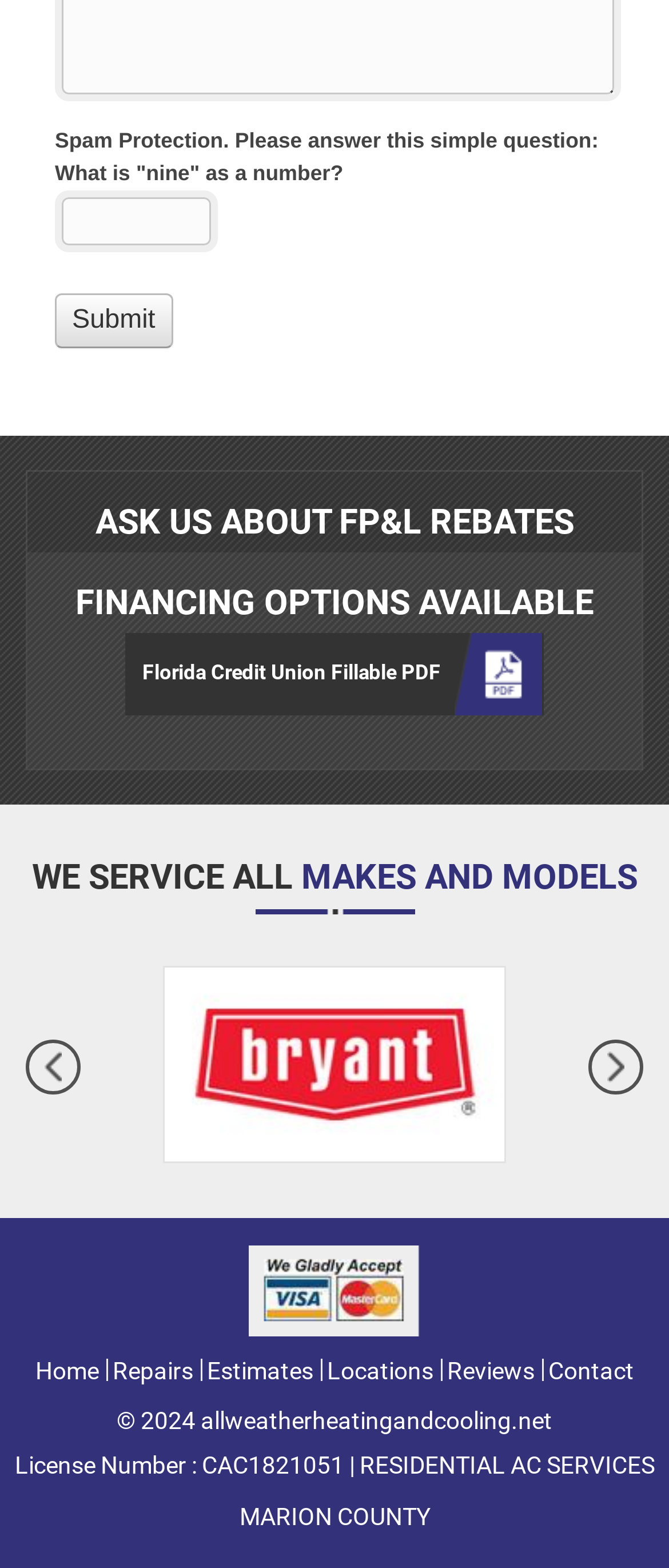Indicate the bounding box coordinates of the element that must be clicked to execute the instruction: "View the page about RESIDENTIAL AC SERVICES MARION COUNTY". The coordinates should be given as four float numbers between 0 and 1, i.e., [left, top, right, bottom].

[0.358, 0.925, 0.978, 0.976]